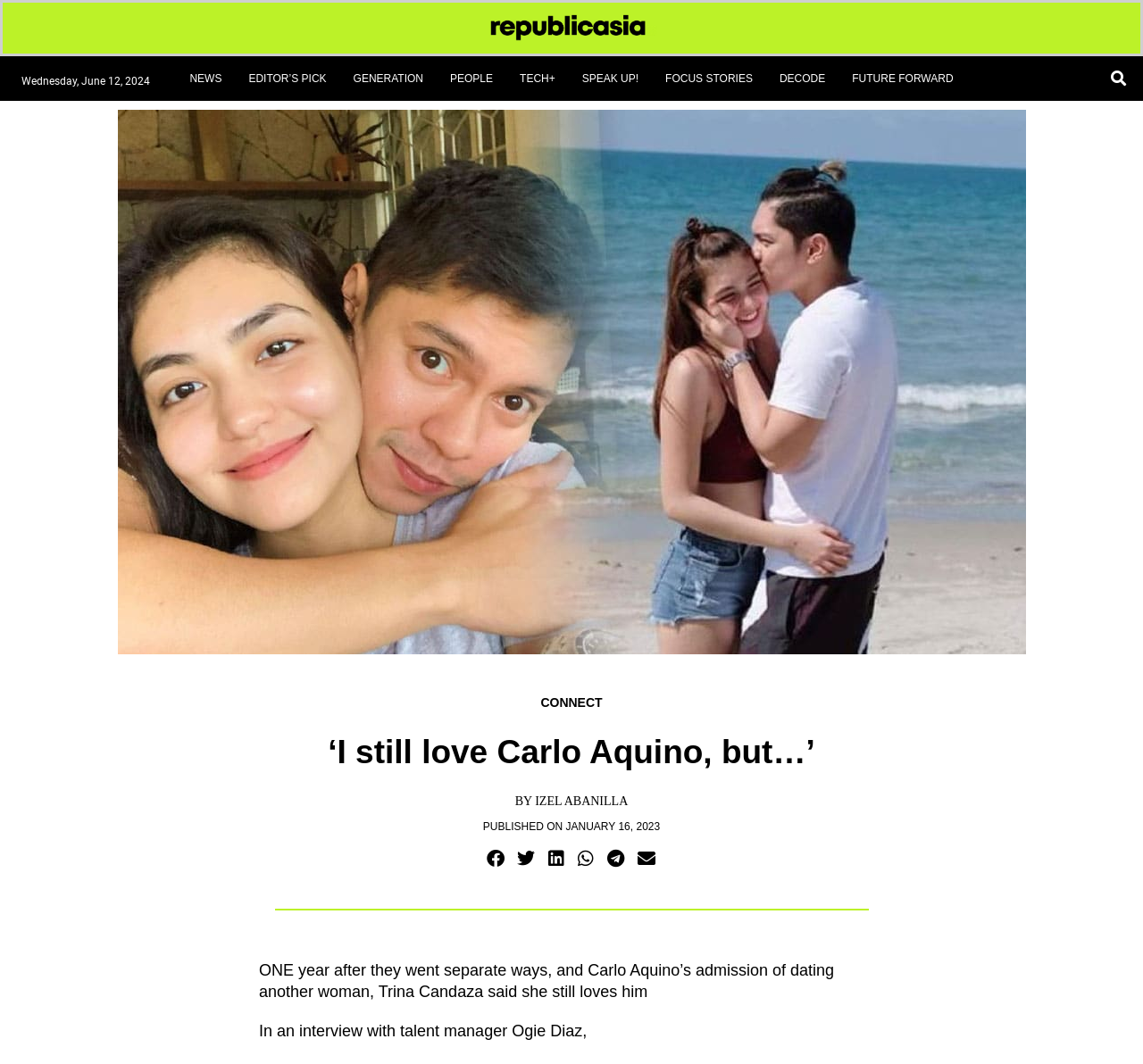Pinpoint the bounding box coordinates for the area that should be clicked to perform the following instruction: "Connect with others".

[0.473, 0.653, 0.527, 0.667]